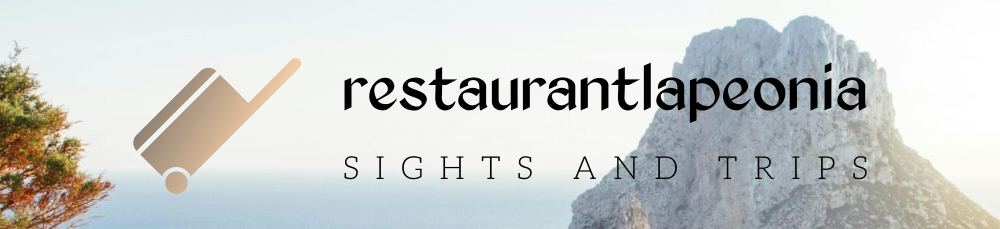Please examine the image and provide a detailed answer to the question: What type of landscape is in the backdrop?

The serene coastal landscape in the backdrop complements the theme of exploration and wanderlust, creating a welcoming invitation to discover new travel destinations and culinary delights.